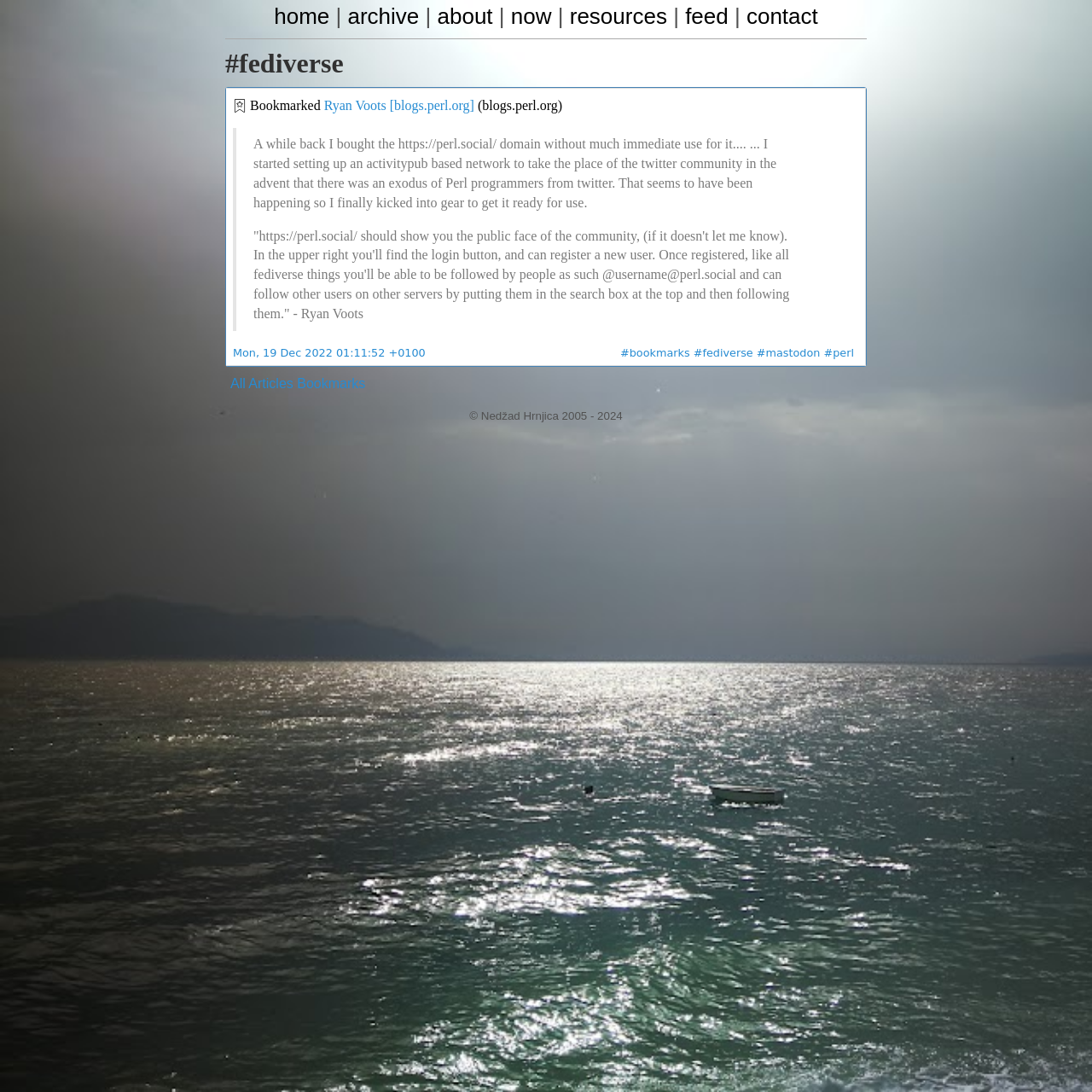Answer the question with a single word or phrase: 
How many links are there in the main navigation menu?

7